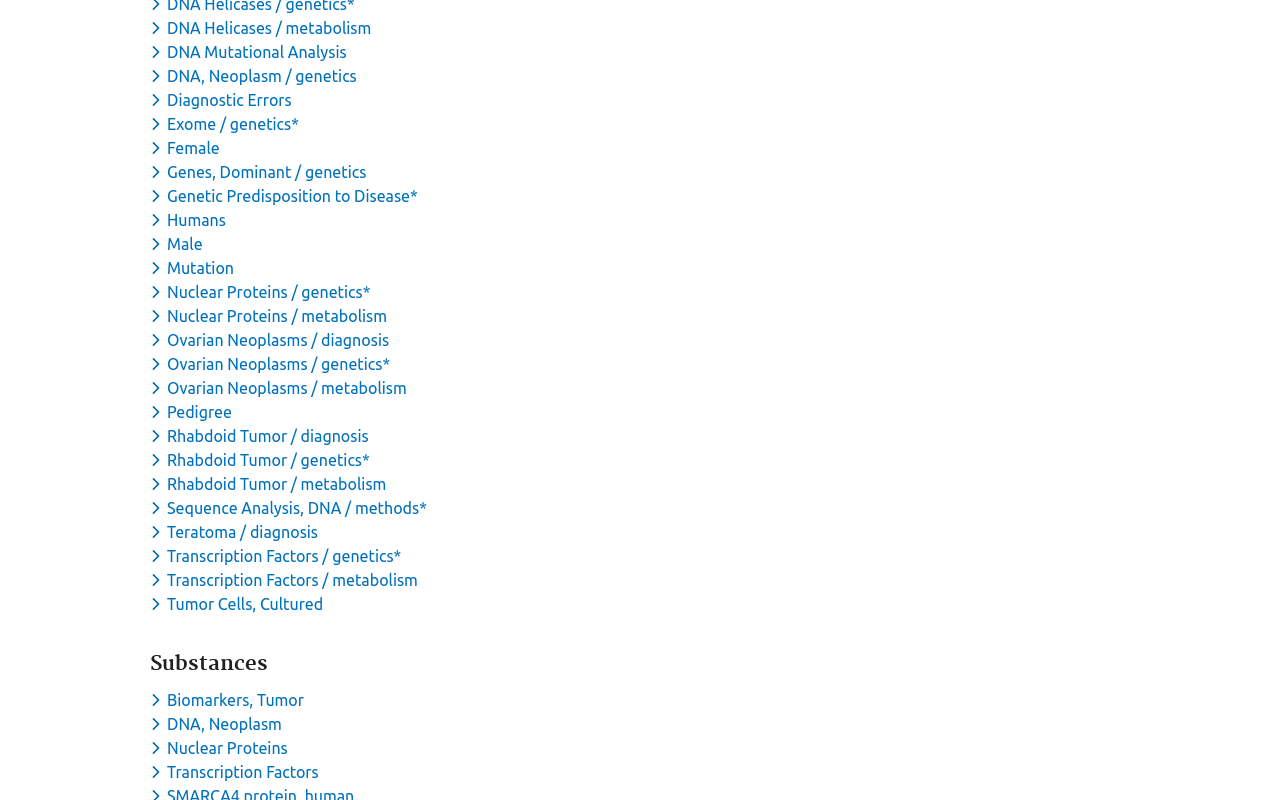Identify the bounding box coordinates of the element to click to follow this instruction: 'search for beers'. Ensure the coordinates are four float values between 0 and 1, provided as [left, top, right, bottom].

None